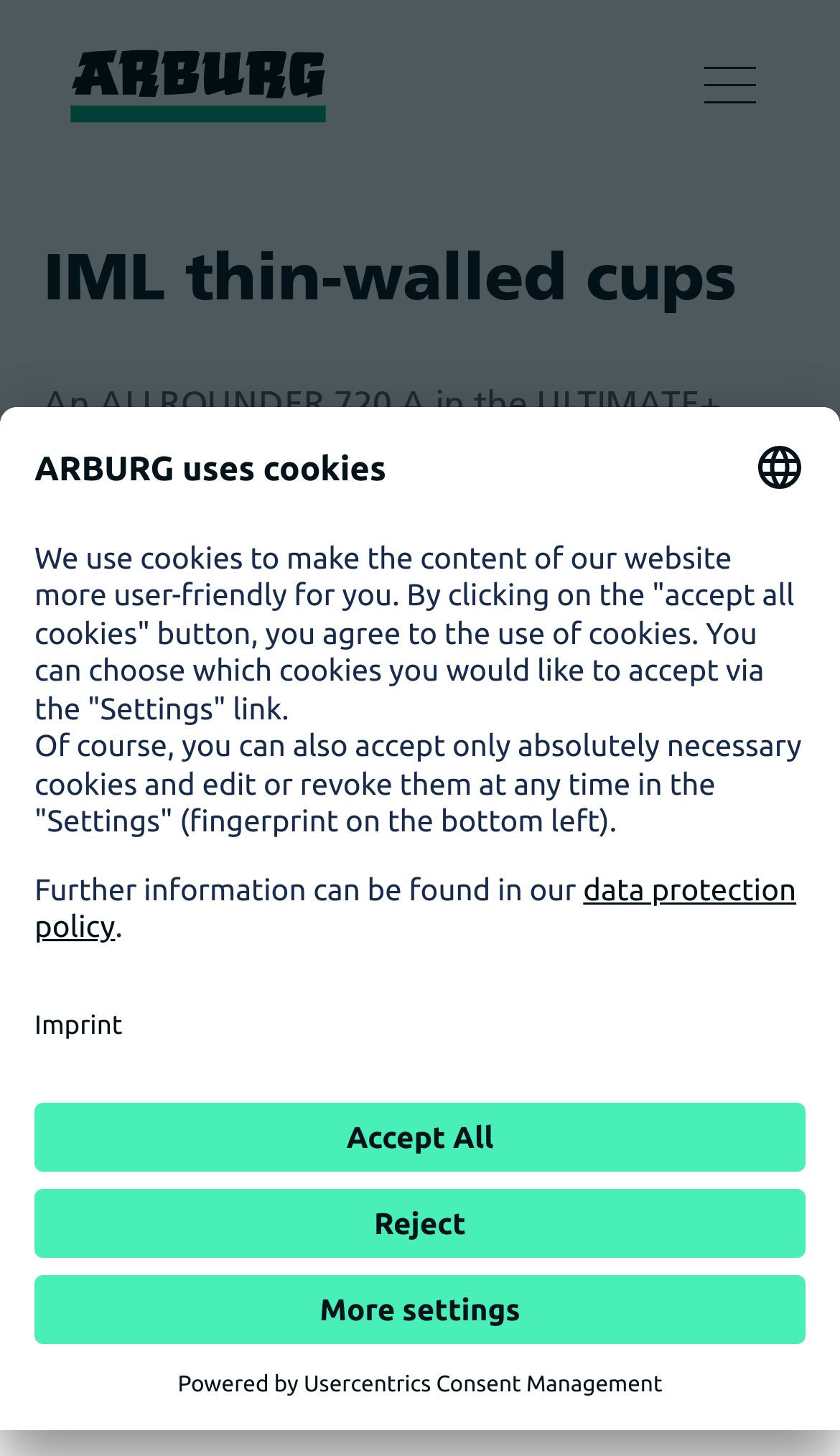Specify the bounding box coordinates of the element's area that should be clicked to execute the given instruction: "View products". The coordinates should be four float numbers between 0 and 1, i.e., [left, top, right, bottom].

[0.082, 0.13, 0.918, 0.198]